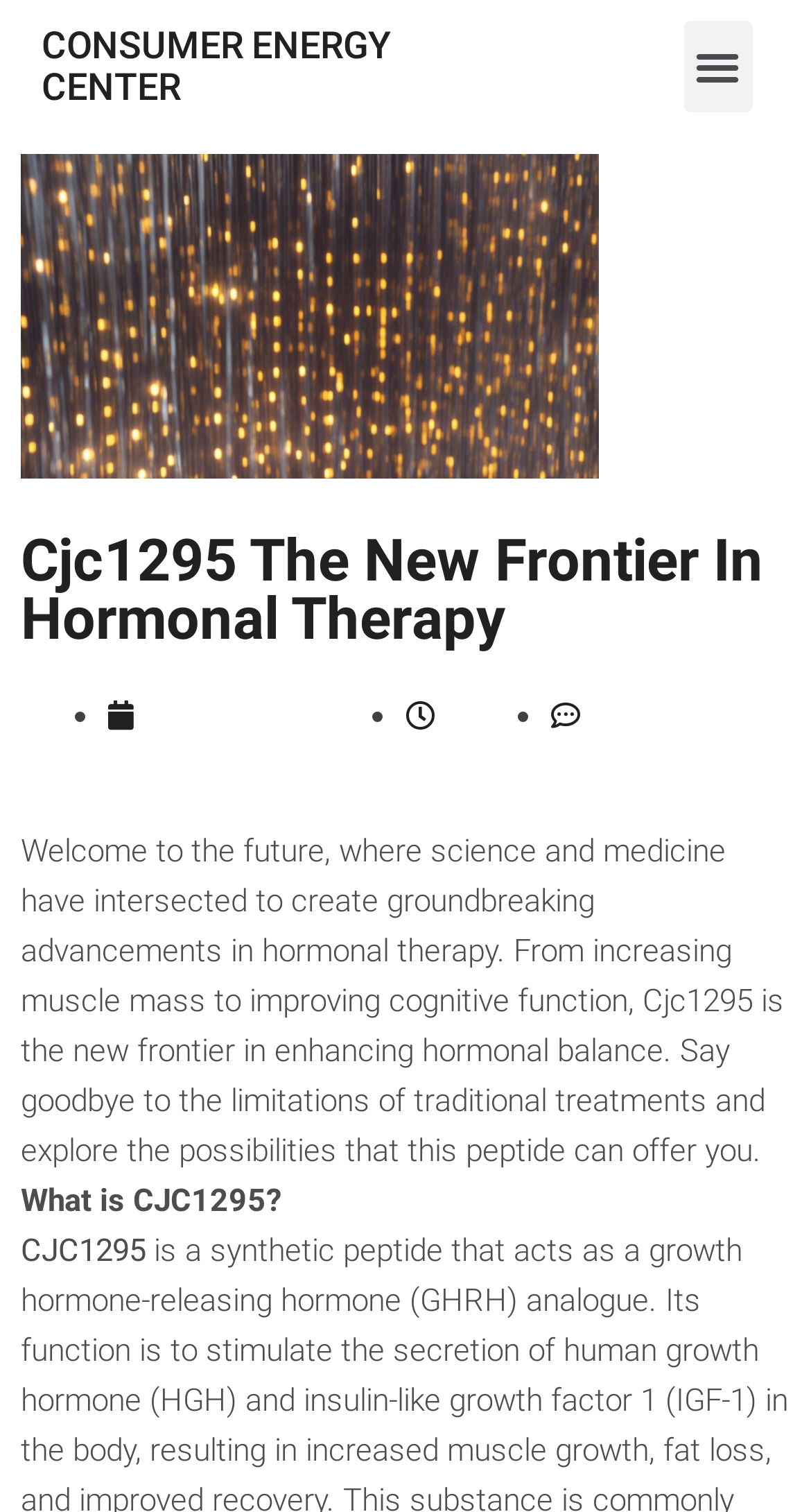Utilize the details in the image to thoroughly answer the following question: What is the topic of the article?

The topic of the article can be determined by looking at the heading 'Cjc1295 The New Frontier In Hormonal Therapy' which is a prominent element on the webpage, indicating that the article is about CJC1295.